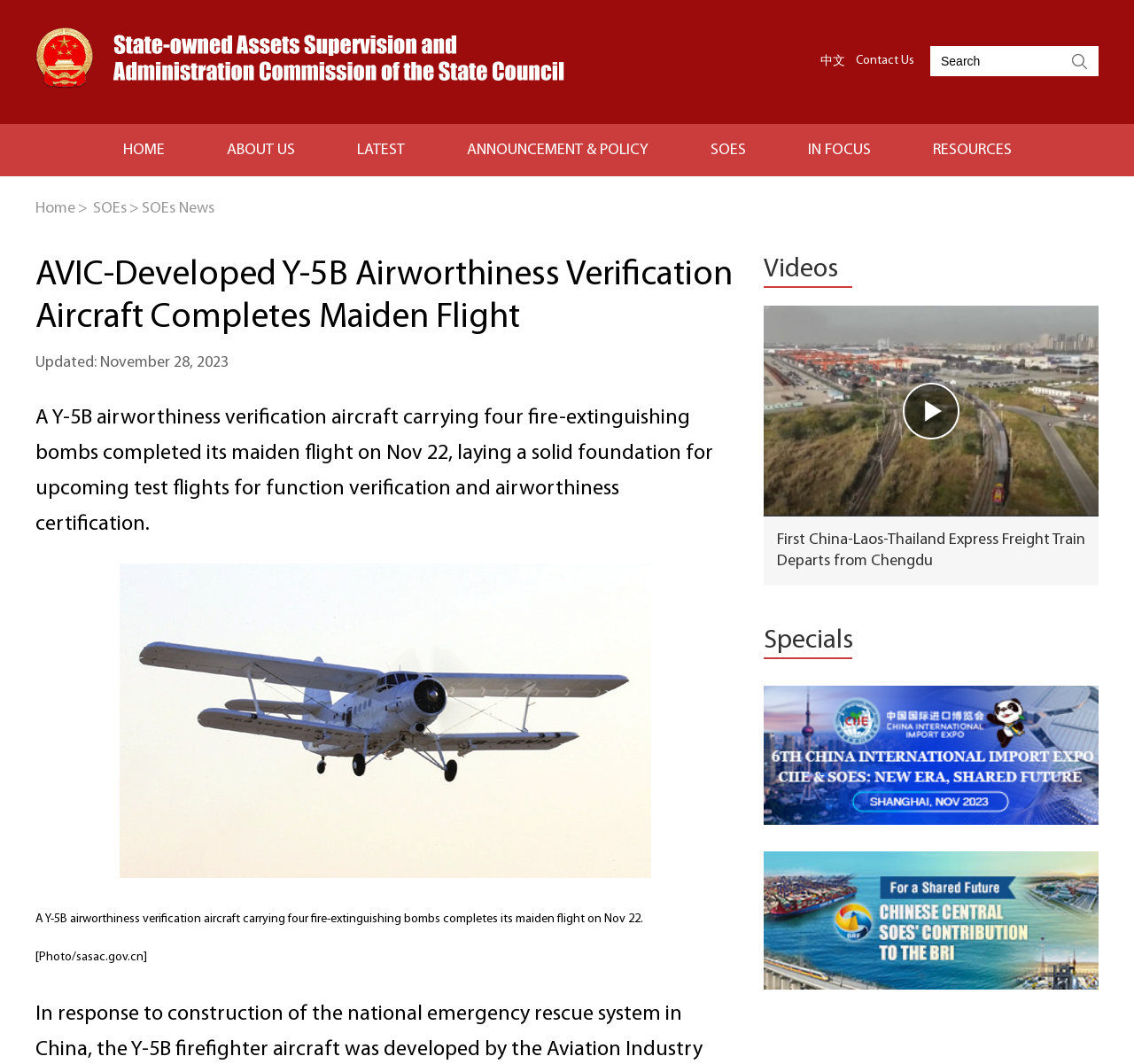Given the description of the UI element: "Announcement & Policy", predict the bounding box coordinates in the form of [left, top, right, bottom], with each value being a float between 0 and 1.

[0.384, 0.117, 0.599, 0.166]